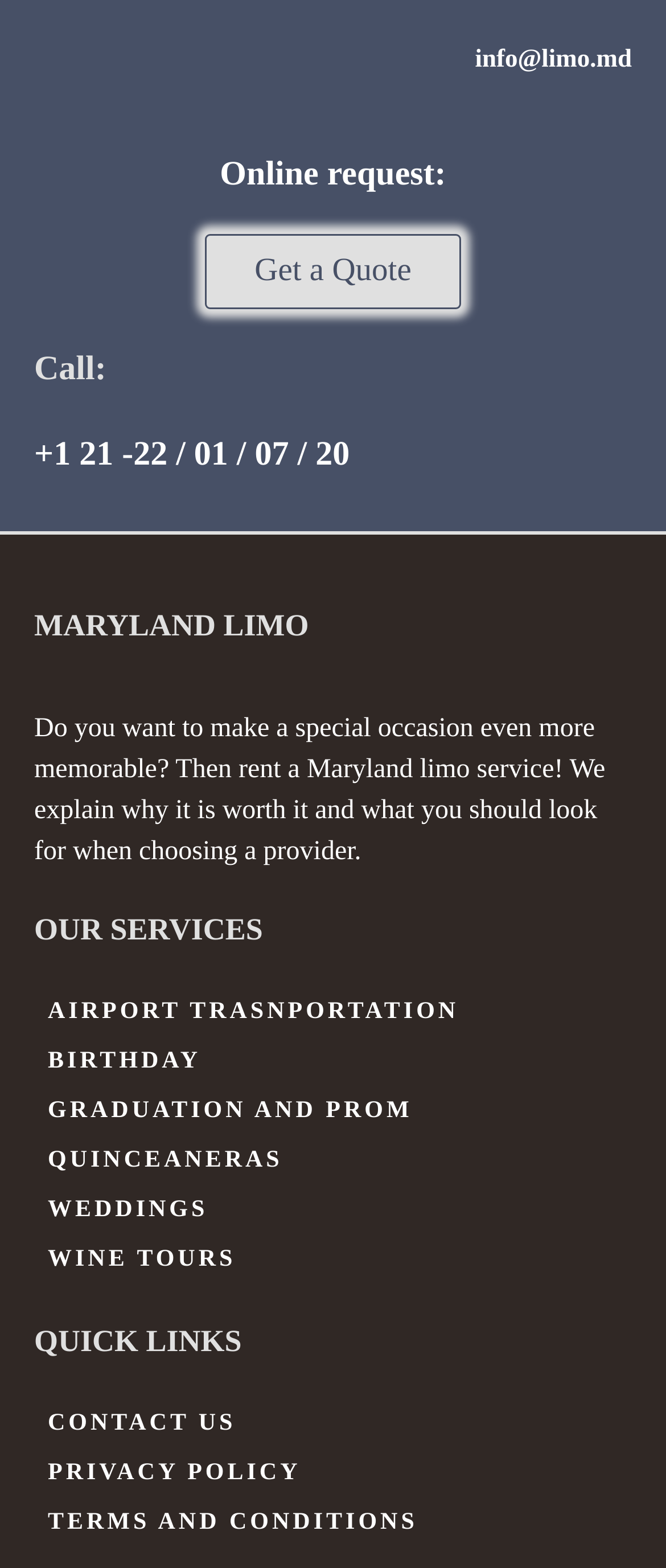Identify the coordinates of the bounding box for the element described below: "Get a Quote". Return the coordinates as four float numbers between 0 and 1: [left, top, right, bottom].

[0.308, 0.149, 0.692, 0.198]